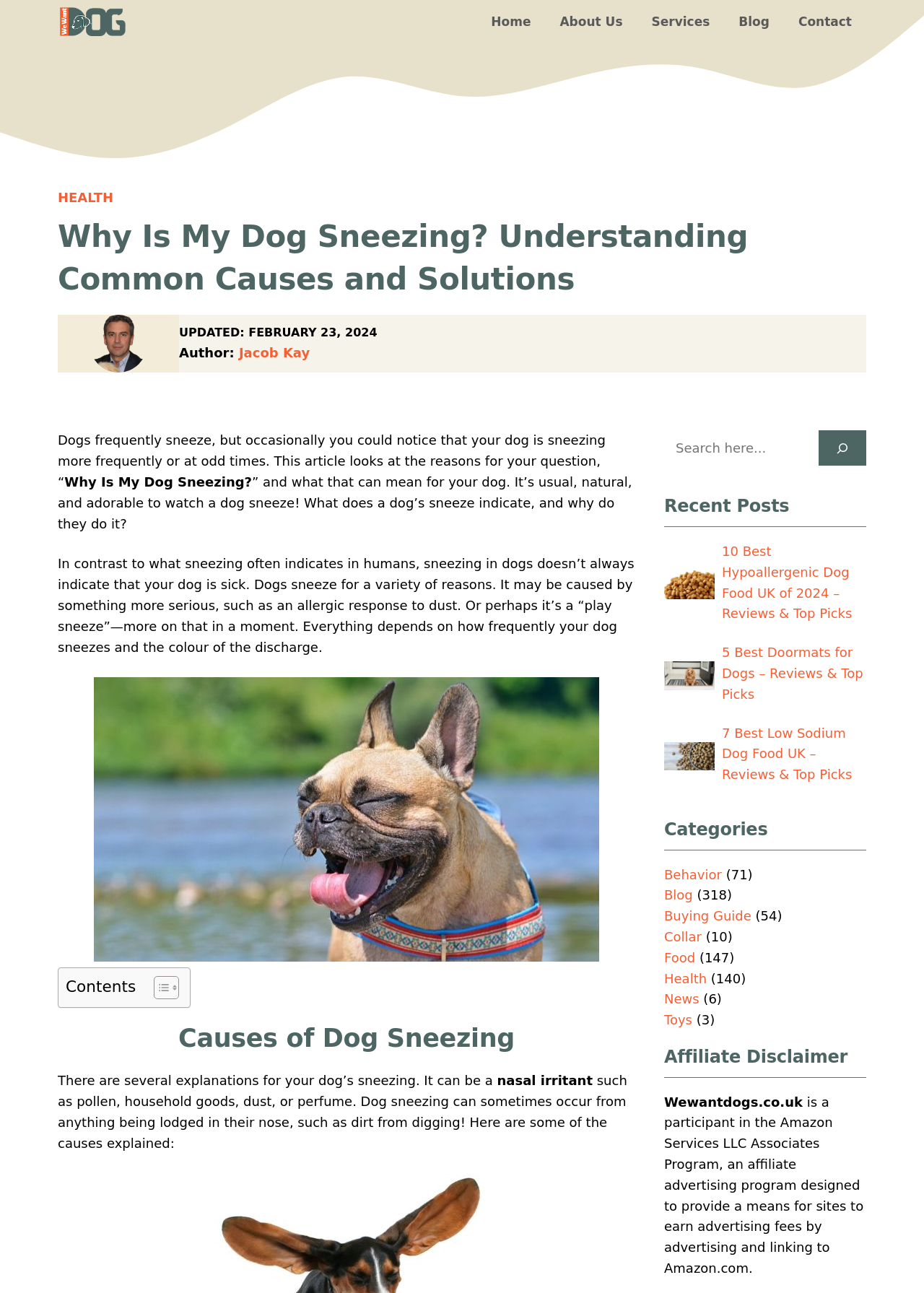Based on the element description About Us, identify the bounding box of the UI element in the given webpage screenshot. The coordinates should be in the format (top-left x, top-left y, bottom-right x, bottom-right y) and must be between 0 and 1.

[0.59, 0.0, 0.689, 0.034]